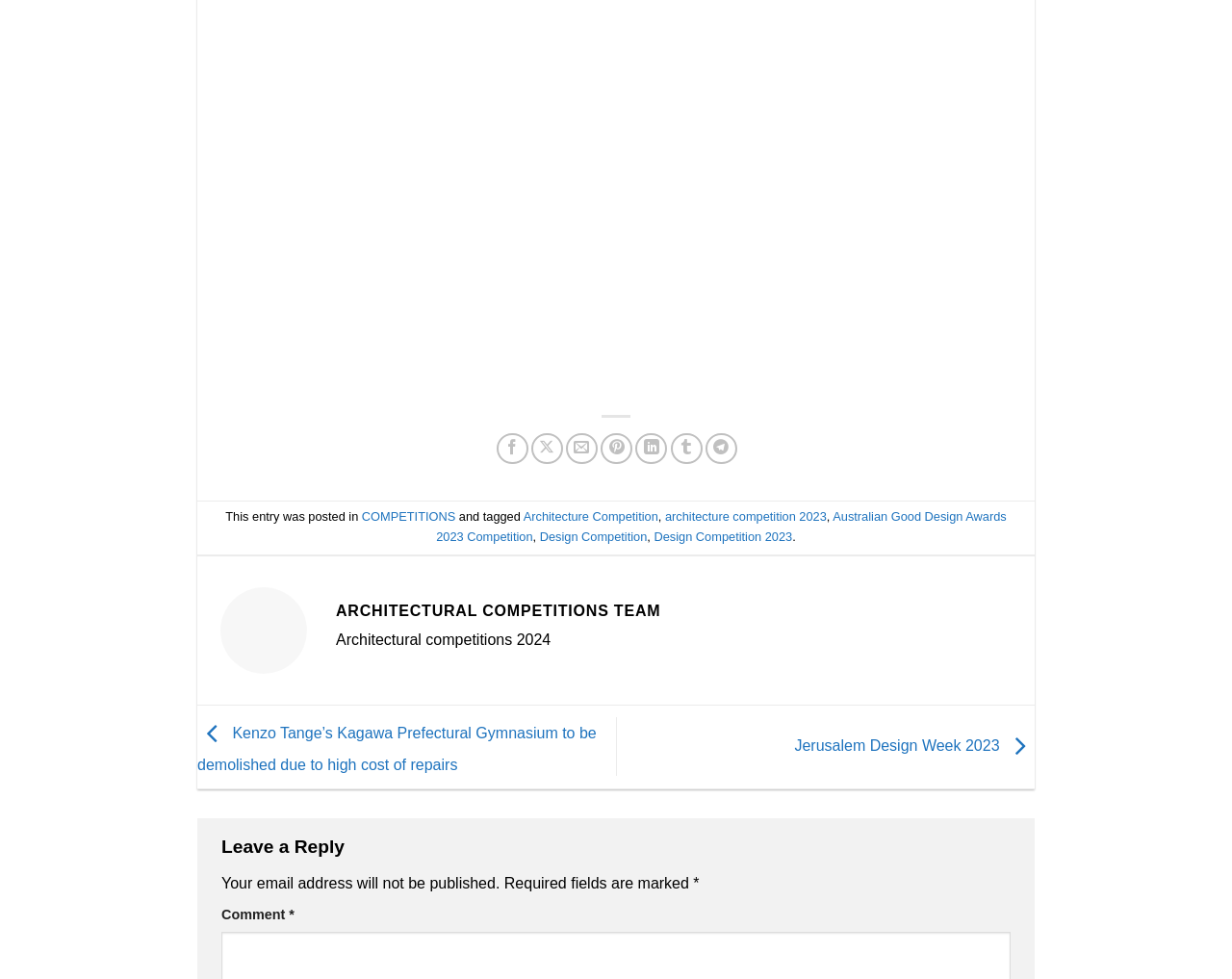Identify the bounding box coordinates necessary to click and complete the given instruction: "Read the article about Kenzo Tange’s Kagawa Prefectural Gymnasium".

[0.16, 0.741, 0.484, 0.79]